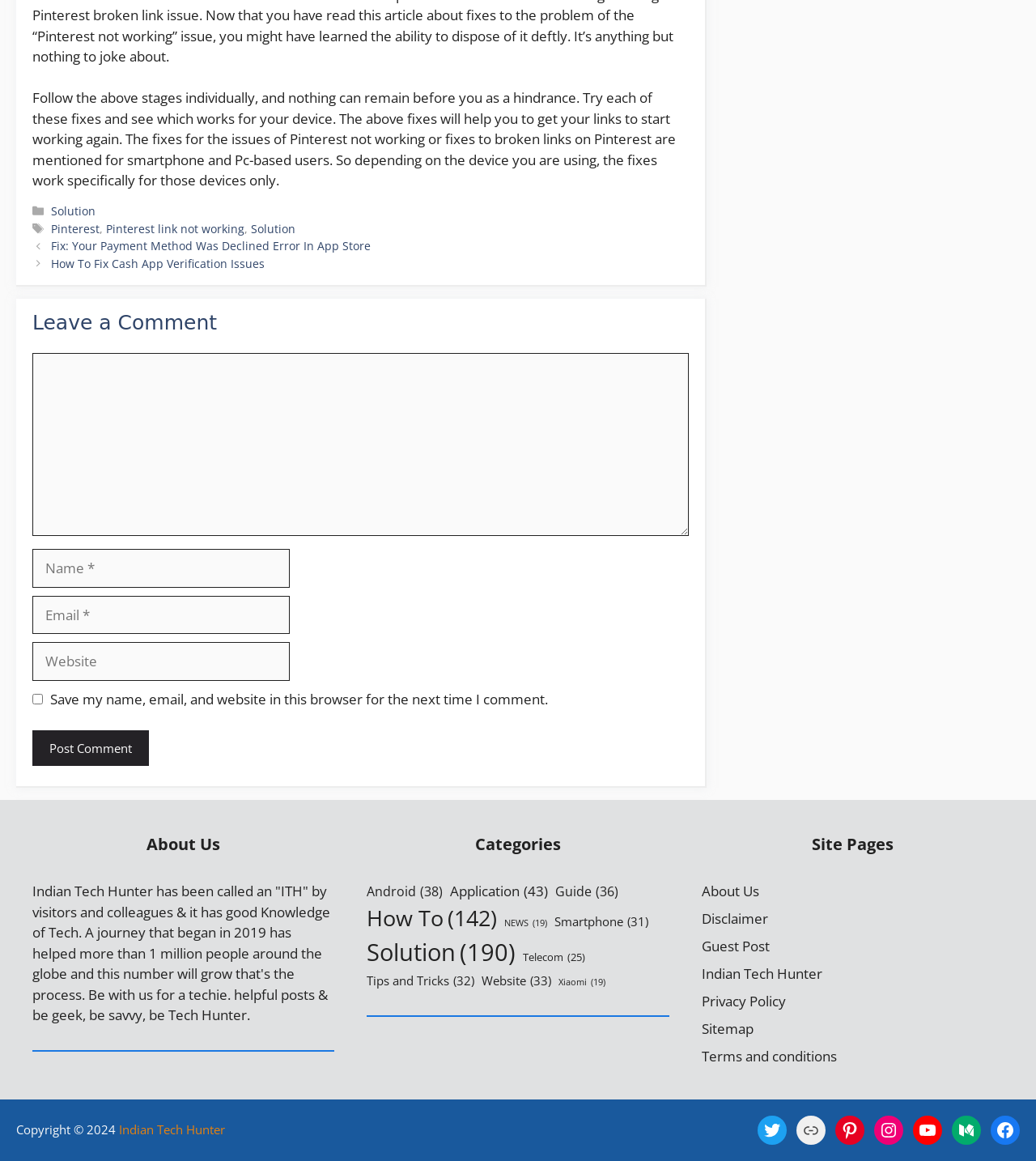Identify the bounding box coordinates for the region to click in order to carry out this instruction: "Click the 'Post Comment' button". Provide the coordinates using four float numbers between 0 and 1, formatted as [left, top, right, bottom].

[0.031, 0.629, 0.144, 0.66]